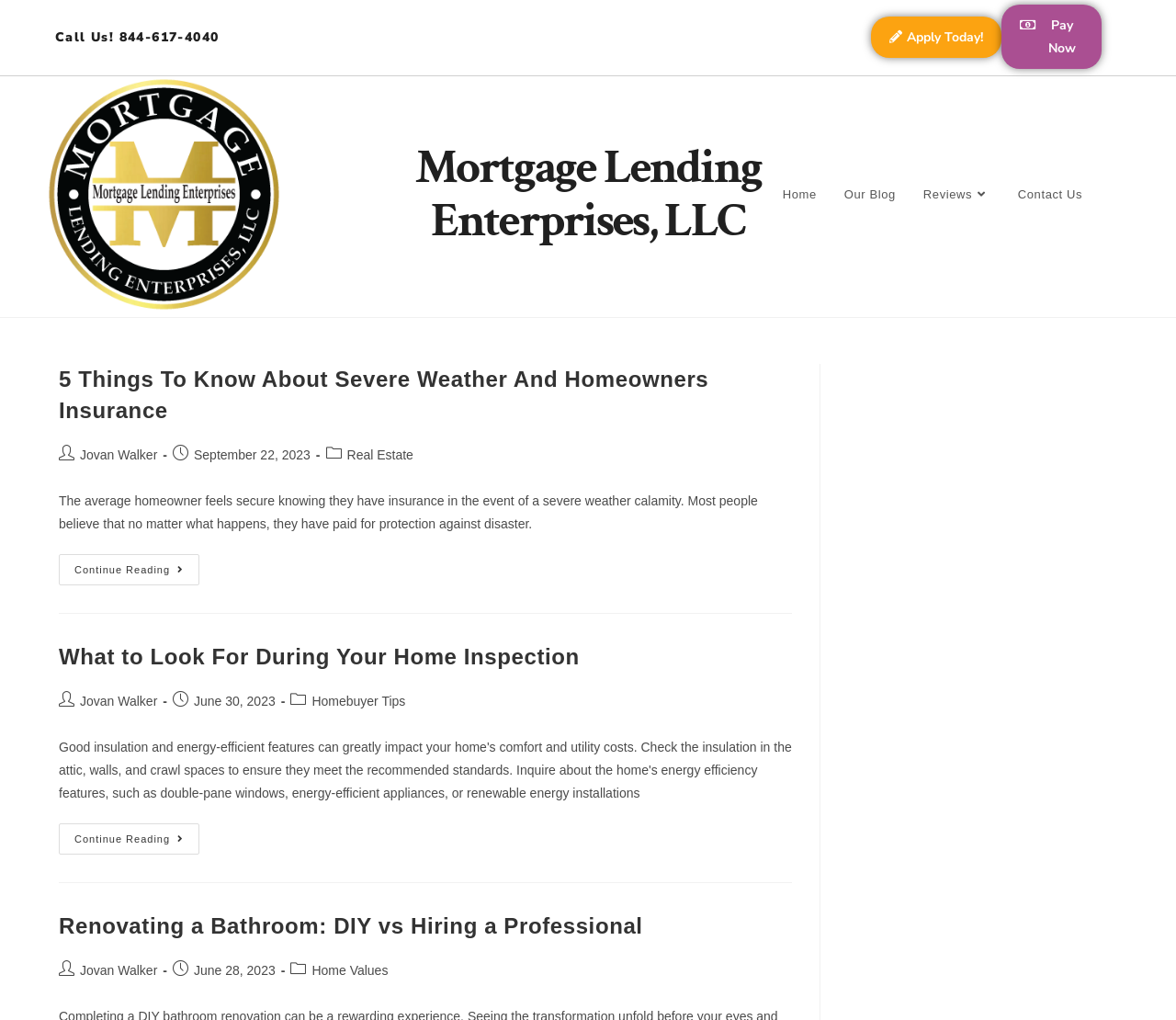Determine the bounding box coordinates of the clickable area required to perform the following instruction: "Read the blog". The coordinates should be represented as four float numbers between 0 and 1: [left, top, right, bottom].

[0.706, 0.158, 0.773, 0.224]